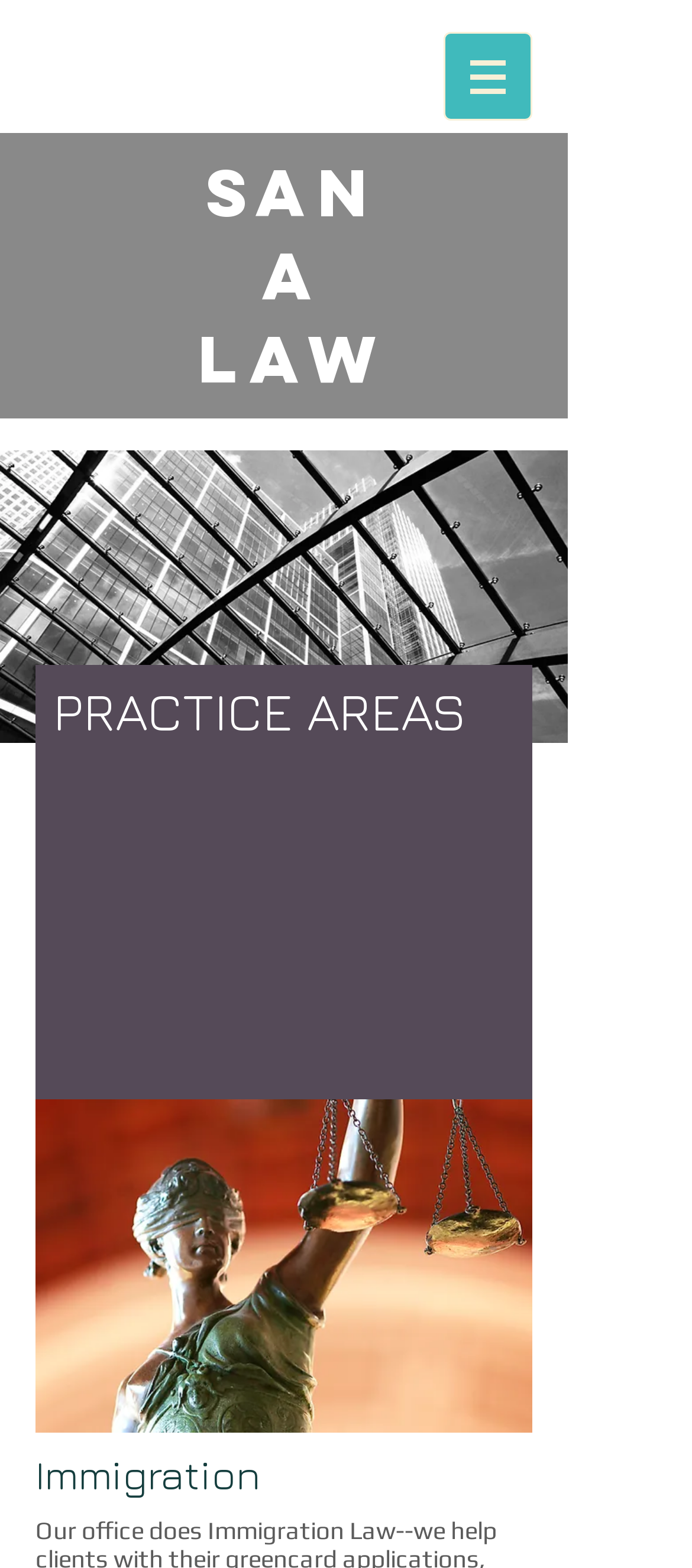Give a one-word or one-phrase response to the question:
Is there an image on the webpage?

Yes